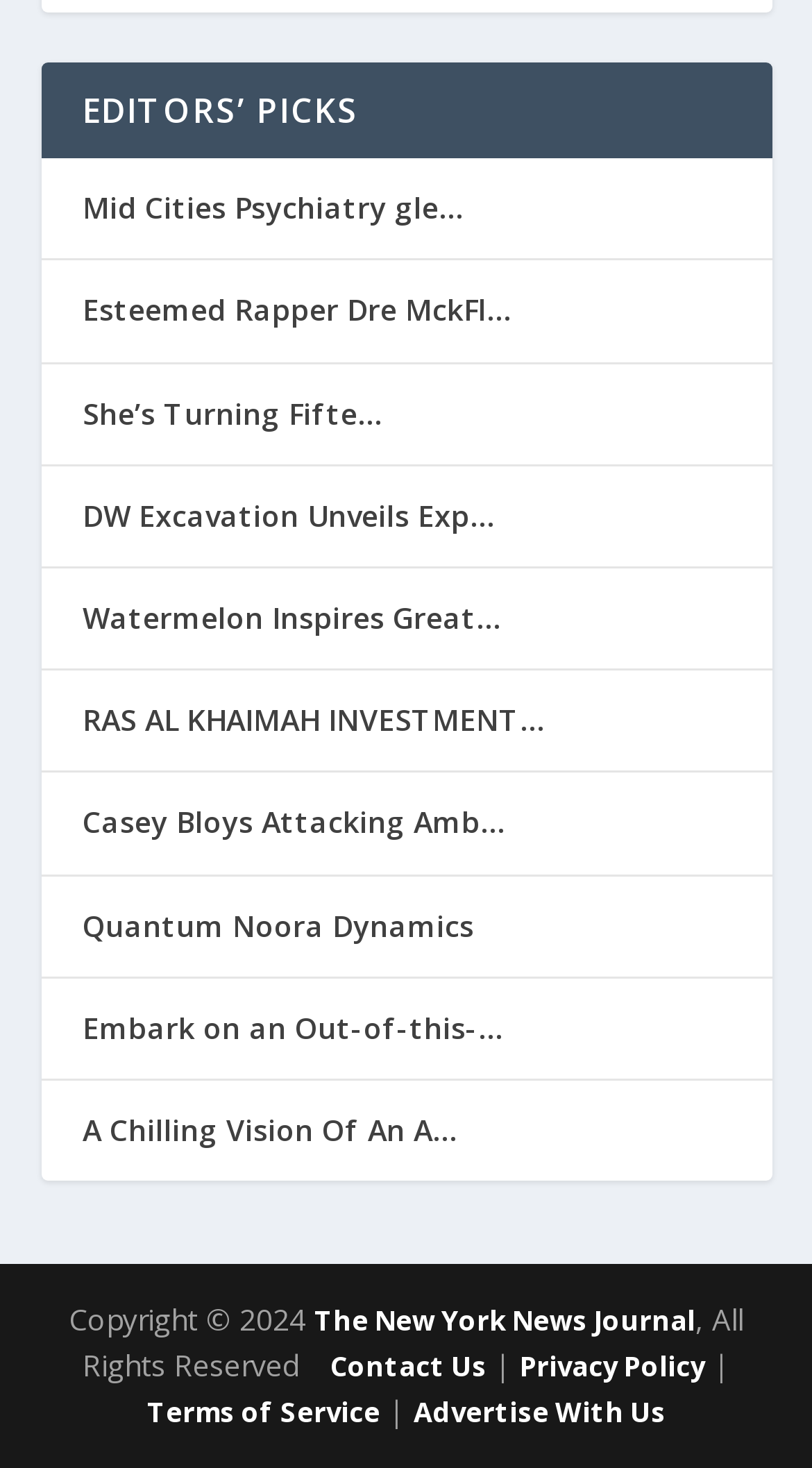Please identify the bounding box coordinates of the clickable area that will fulfill the following instruction: "Get veneers in Miami". The coordinates should be in the format of four float numbers between 0 and 1, i.e., [left, top, right, bottom].

None